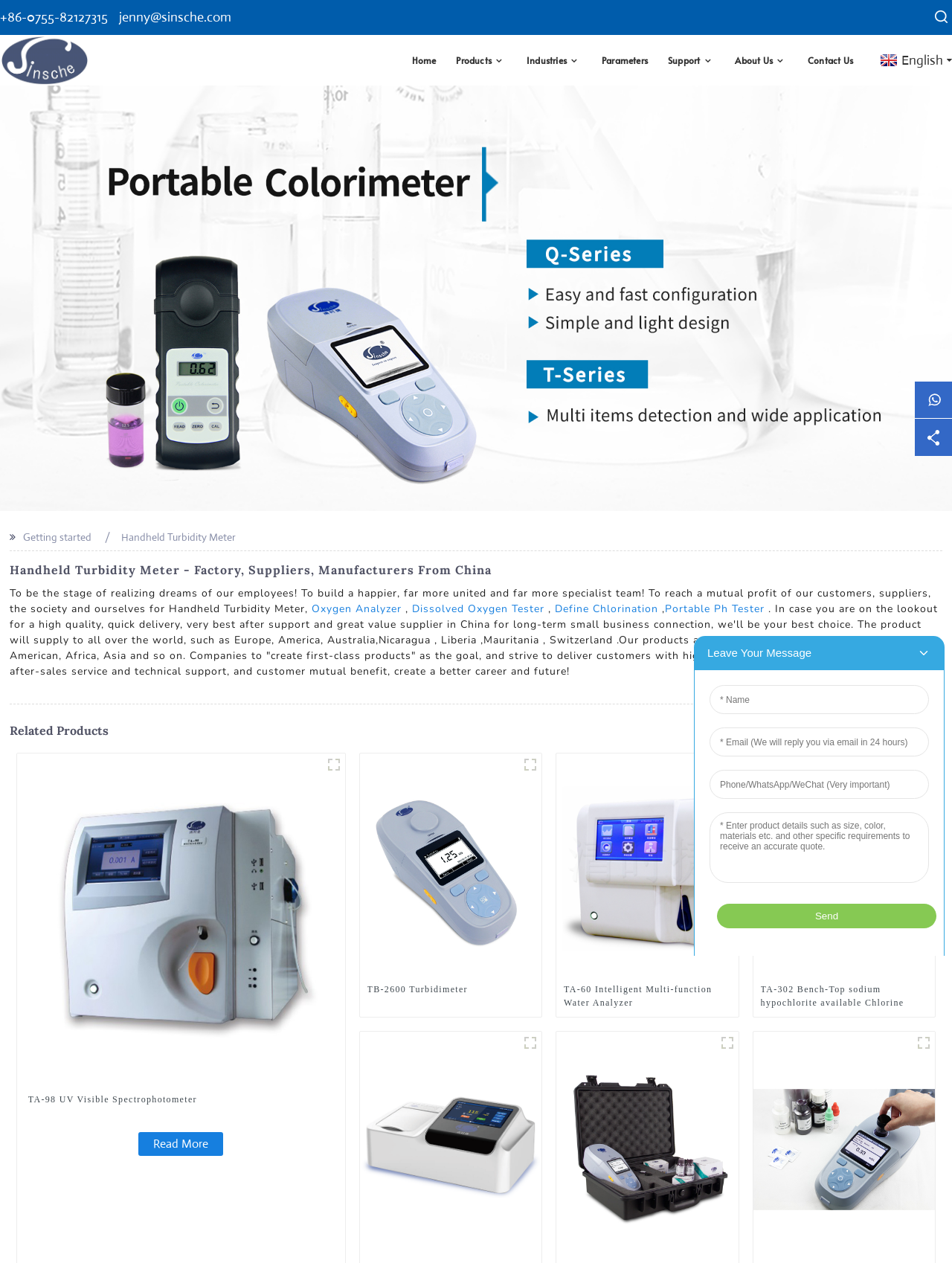Given the element description +86-0755-82127315, identify the bounding box coordinates for the UI element on the webpage screenshot. The format should be (top-left x, top-left y, bottom-right x, bottom-right y), with values between 0 and 1.

[0.0, 0.007, 0.113, 0.02]